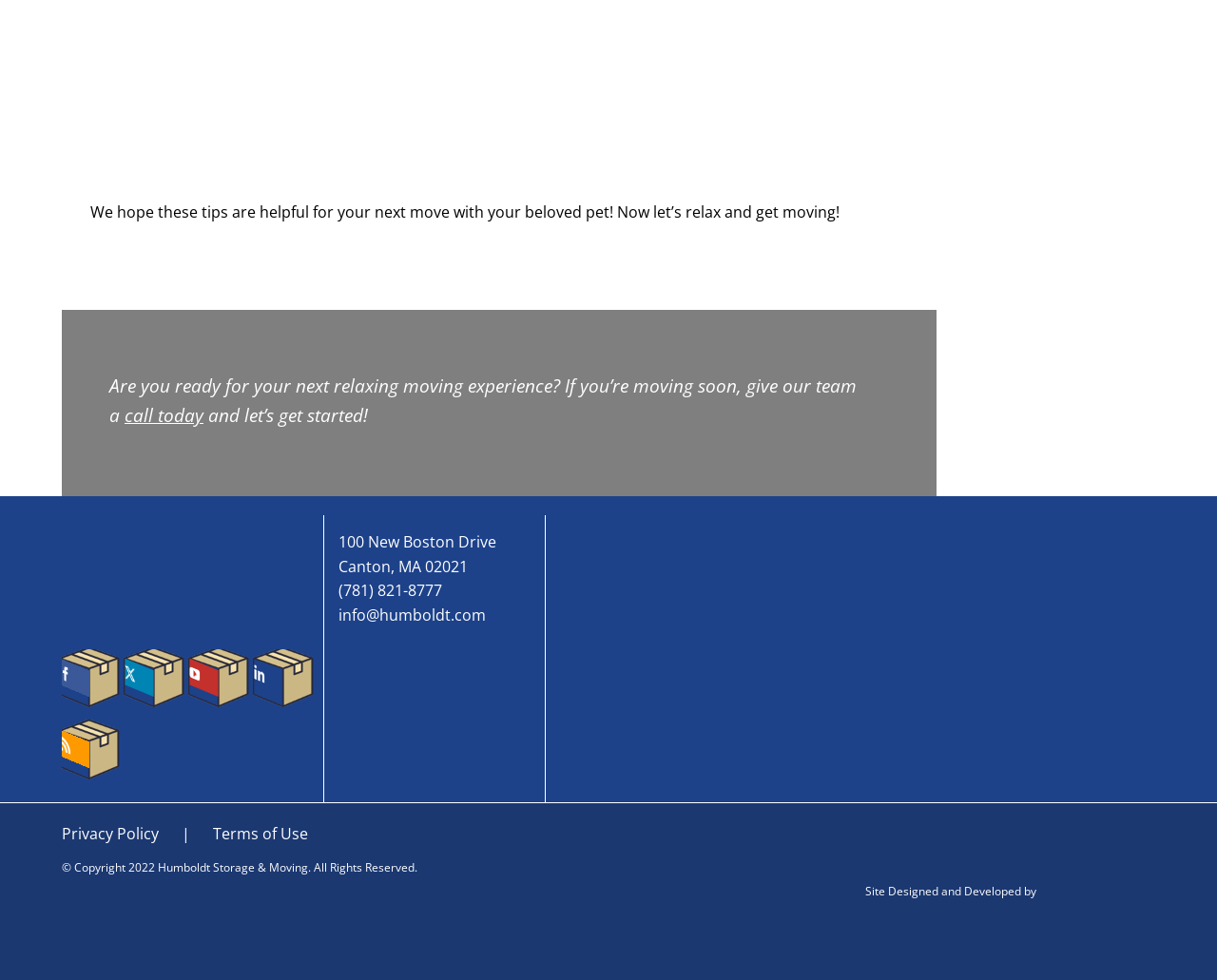Given the following UI element description: "Site Designed and Developed by", find the bounding box coordinates in the webpage screenshot.

[0.711, 0.901, 0.949, 0.917]